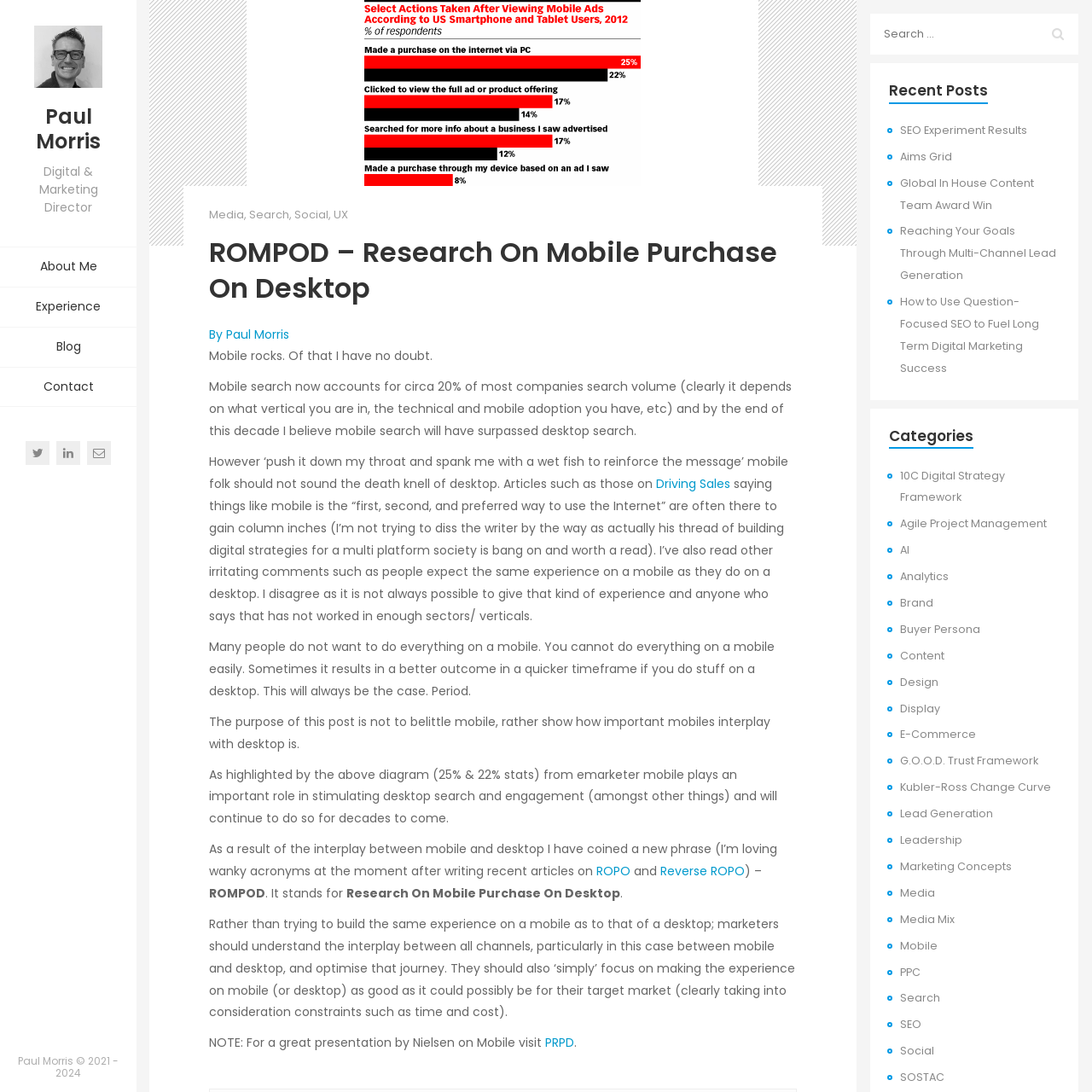Please answer the following question using a single word or phrase: 
How much of companies' search volume is accounted for by mobile search?

circa 20%